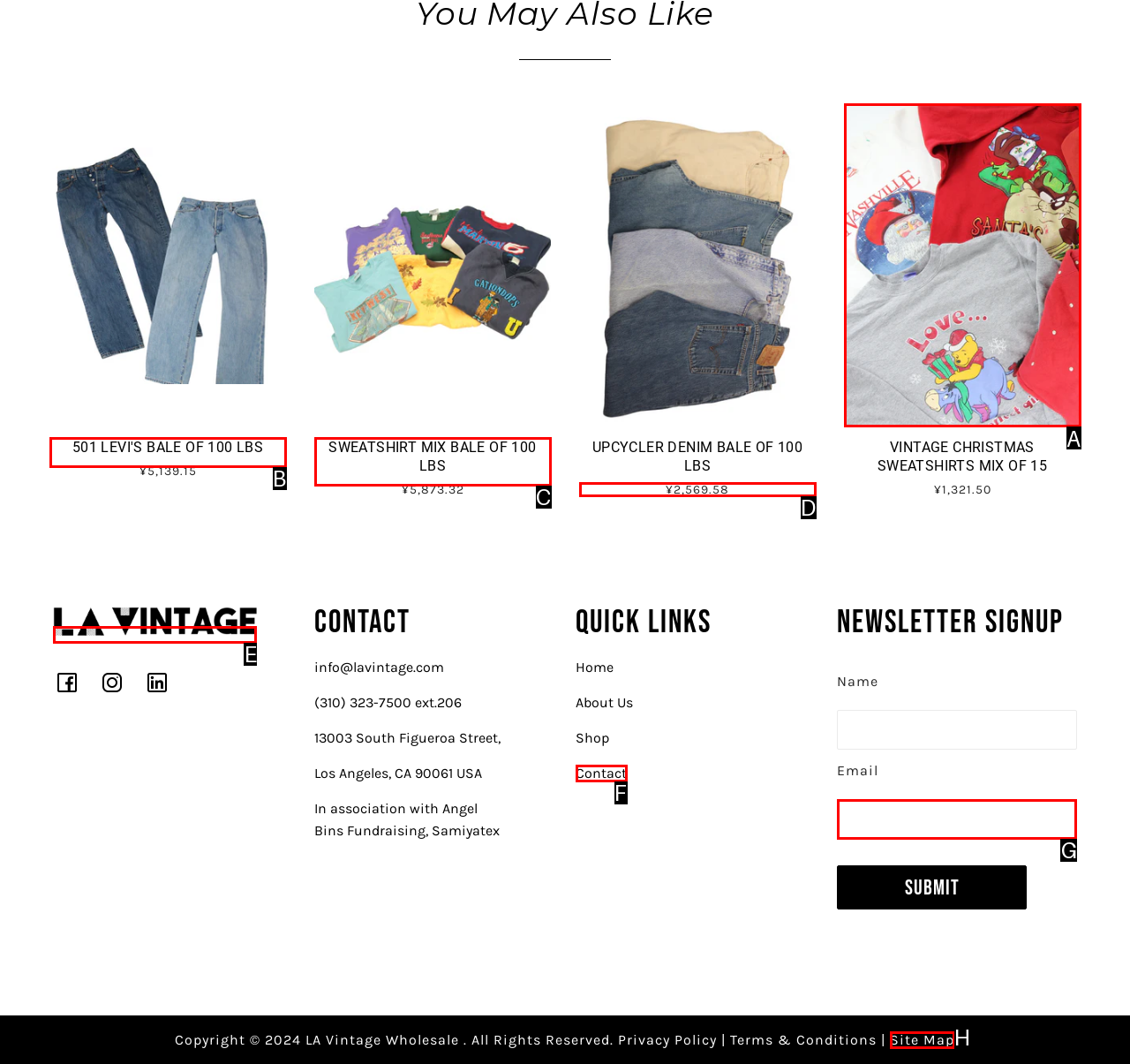Identify the HTML element that matches the description: Arts
Respond with the letter of the correct option.

None